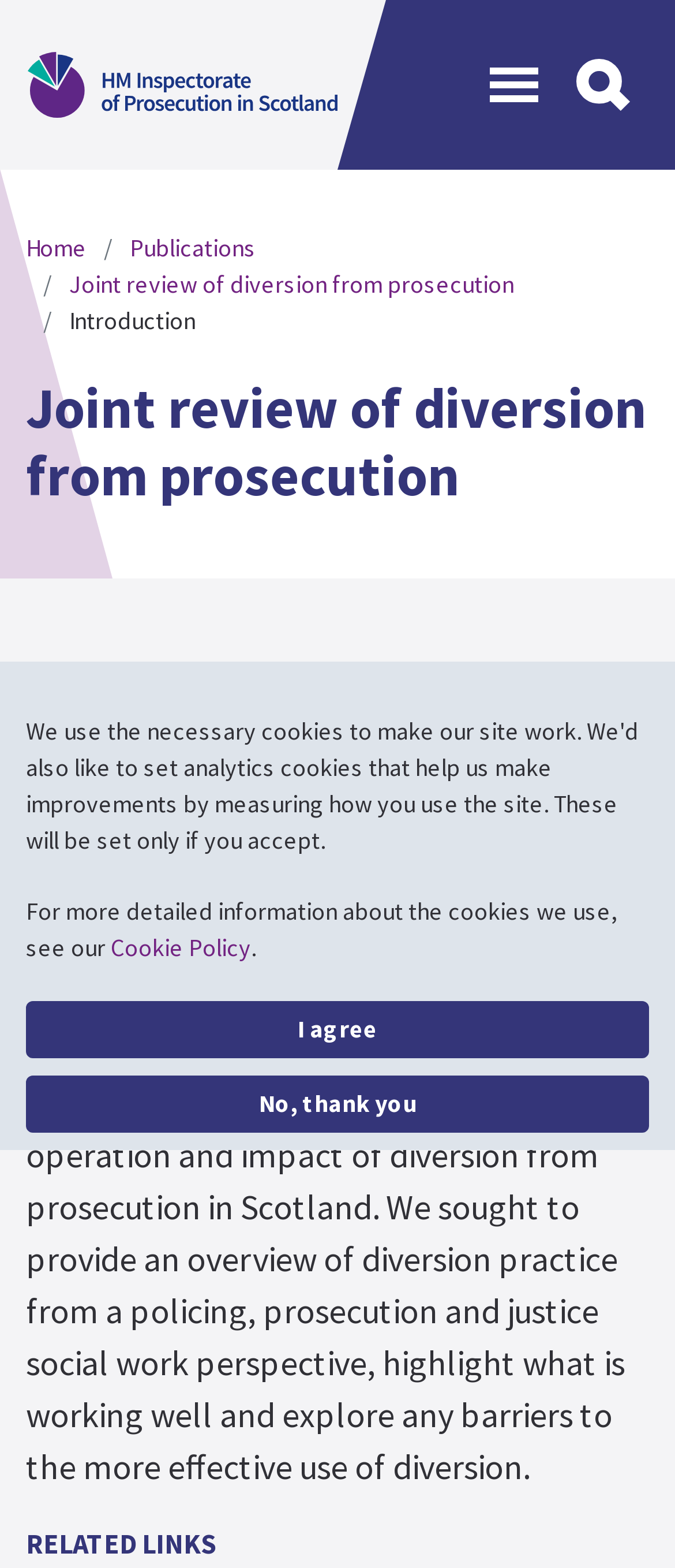Please identify the bounding box coordinates of the region to click in order to complete the task: "Open the menu". The coordinates must be four float numbers between 0 and 1, specified as [left, top, right, bottom].

[0.724, 0.034, 0.827, 0.075]